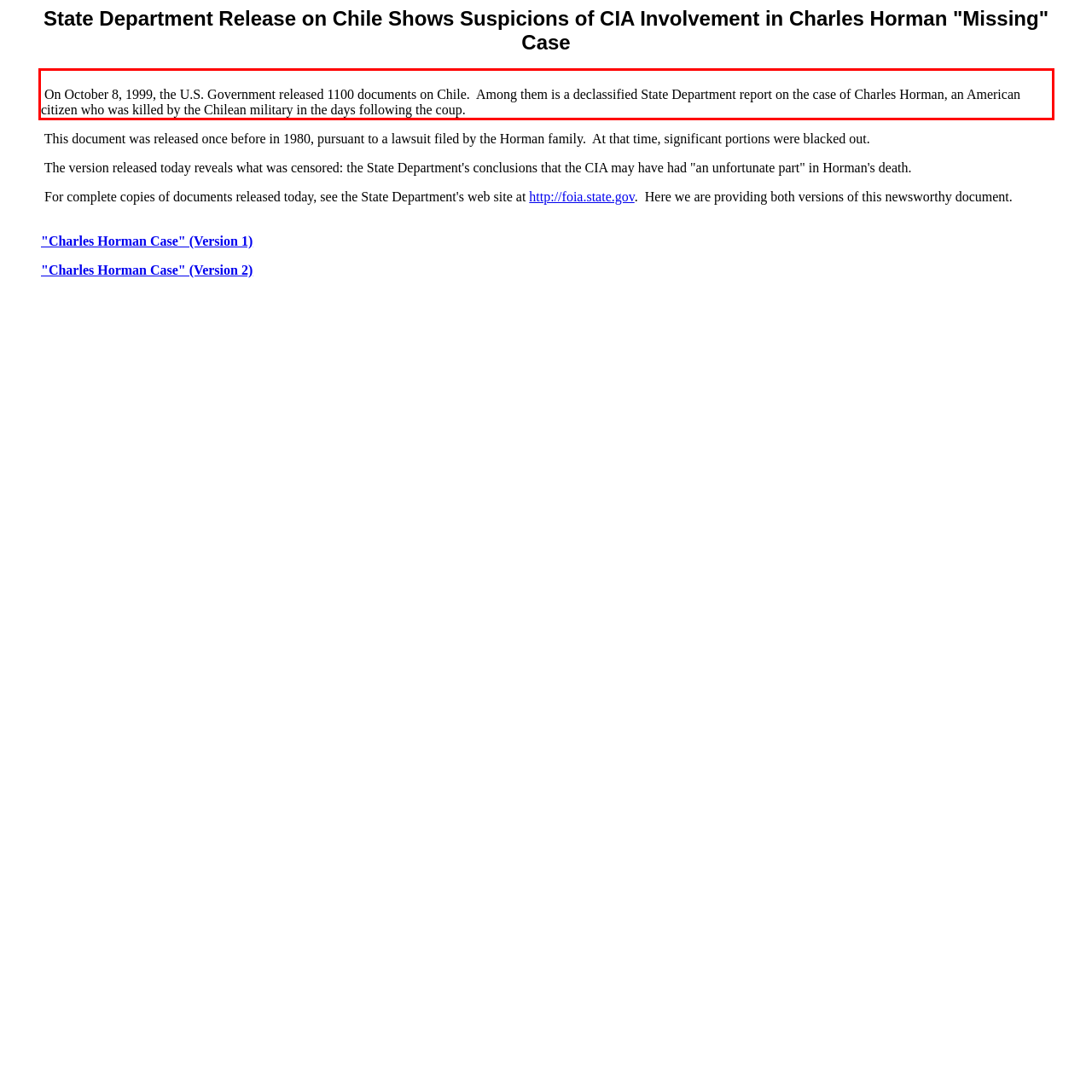With the provided screenshot of a webpage, locate the red bounding box and perform OCR to extract the text content inside it.

On October 8, 1999, the U.S. Government released 1100 documents on Chile. Among them is a declassified State Department report on the case of Charles Horman, an American citizen who was killed by the Chilean military in the days following the coup.